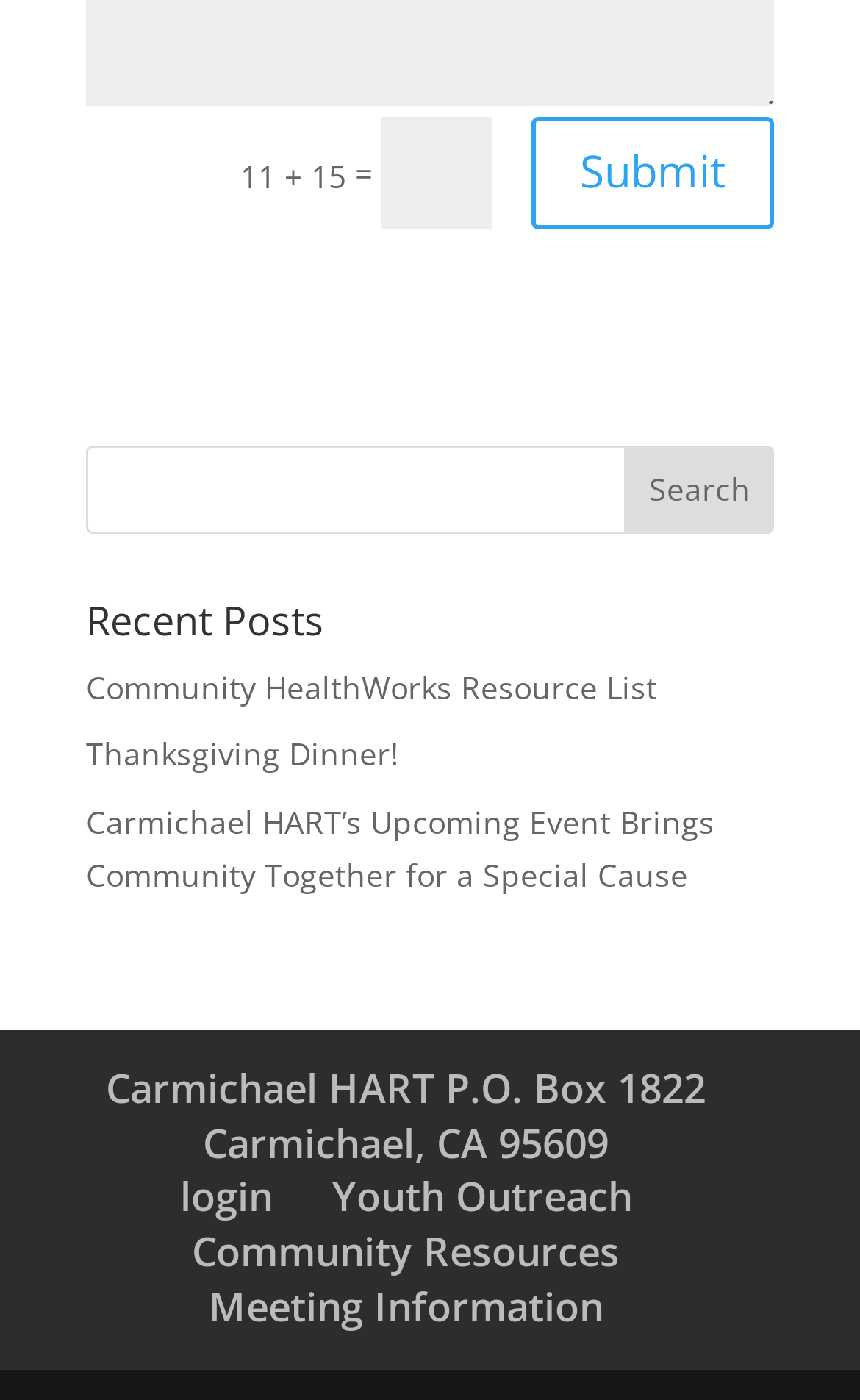Ascertain the bounding box coordinates for the UI element detailed here: "login". The coordinates should be provided as [left, top, right, bottom] with each value being a float between 0 and 1.

[0.209, 0.836, 0.317, 0.873]